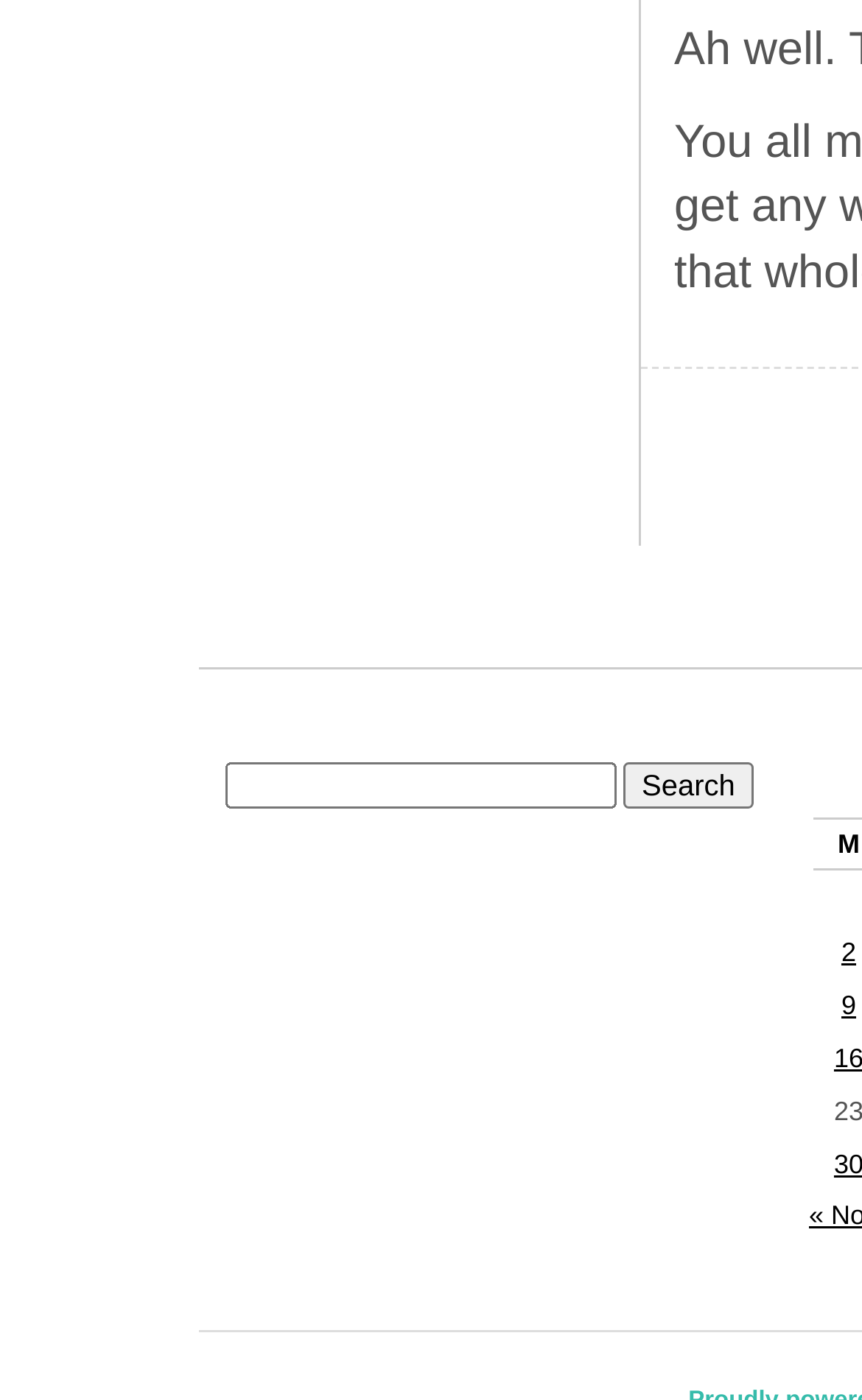Carefully examine the image and provide an in-depth answer to the question: What is the function of the 'Search' button?

The 'Search' button is located next to the textbox and is likely used to submit the search query input by the user.